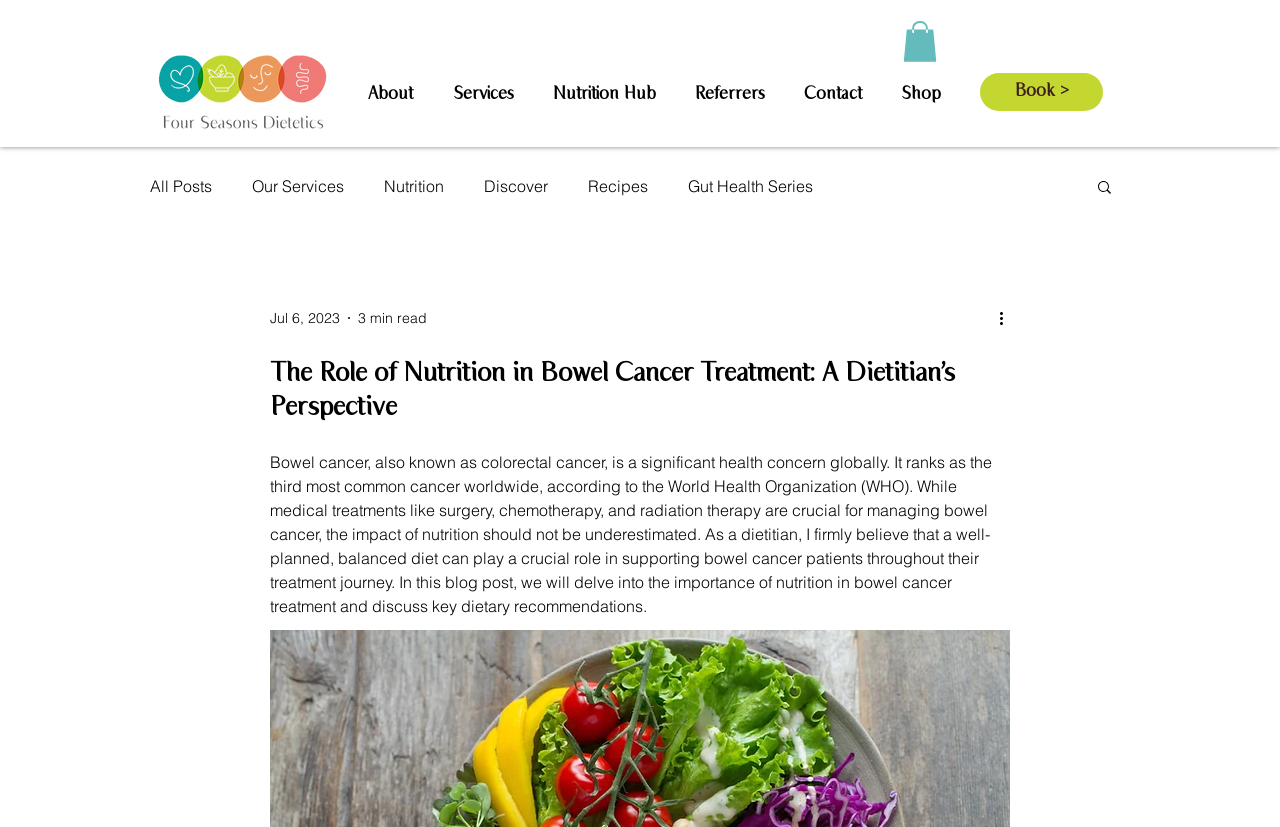Find the bounding box coordinates of the clickable region needed to perform the following instruction: "Book an appointment". The coordinates should be provided as four float numbers between 0 and 1, i.e., [left, top, right, bottom].

[0.766, 0.088, 0.862, 0.134]